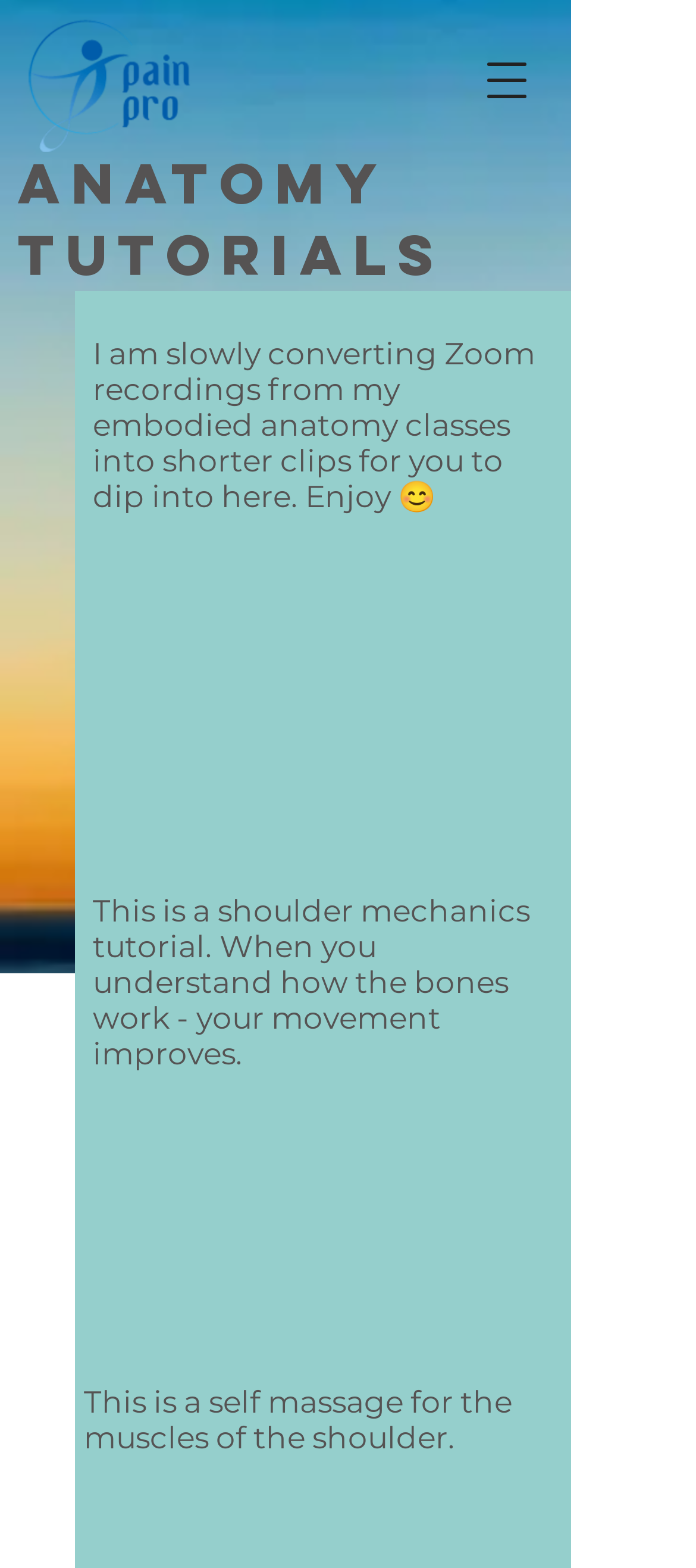Please answer the following question using a single word or phrase: 
What is the navigation menu button label?

Open navigation menu